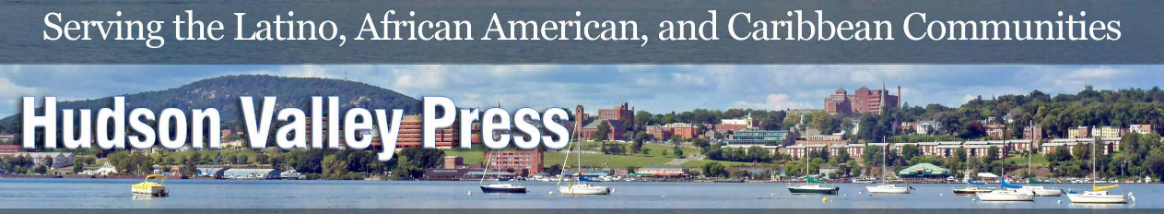Generate a descriptive account of all visible items and actions in the image.

The image features the header for Hudson Valley Press, showcasing the publication's commitment to serving the Latino, African American, and Caribbean communities. The design includes a scenic view of the Hudson River with boats gently docked, framed by a backdrop of lush hills and buildings along the riverbank. Prominent in the foreground is the name "Hudson Valley Press" displayed in bold white text, accentuating the publication's identity. Above the name, a subtle grey banner reads, "Serving the Latino, African American, and Caribbean Communities," emphasizing its community-focused mission. The overall aesthetic is inviting and reflective of the vibrant spirit of the region.